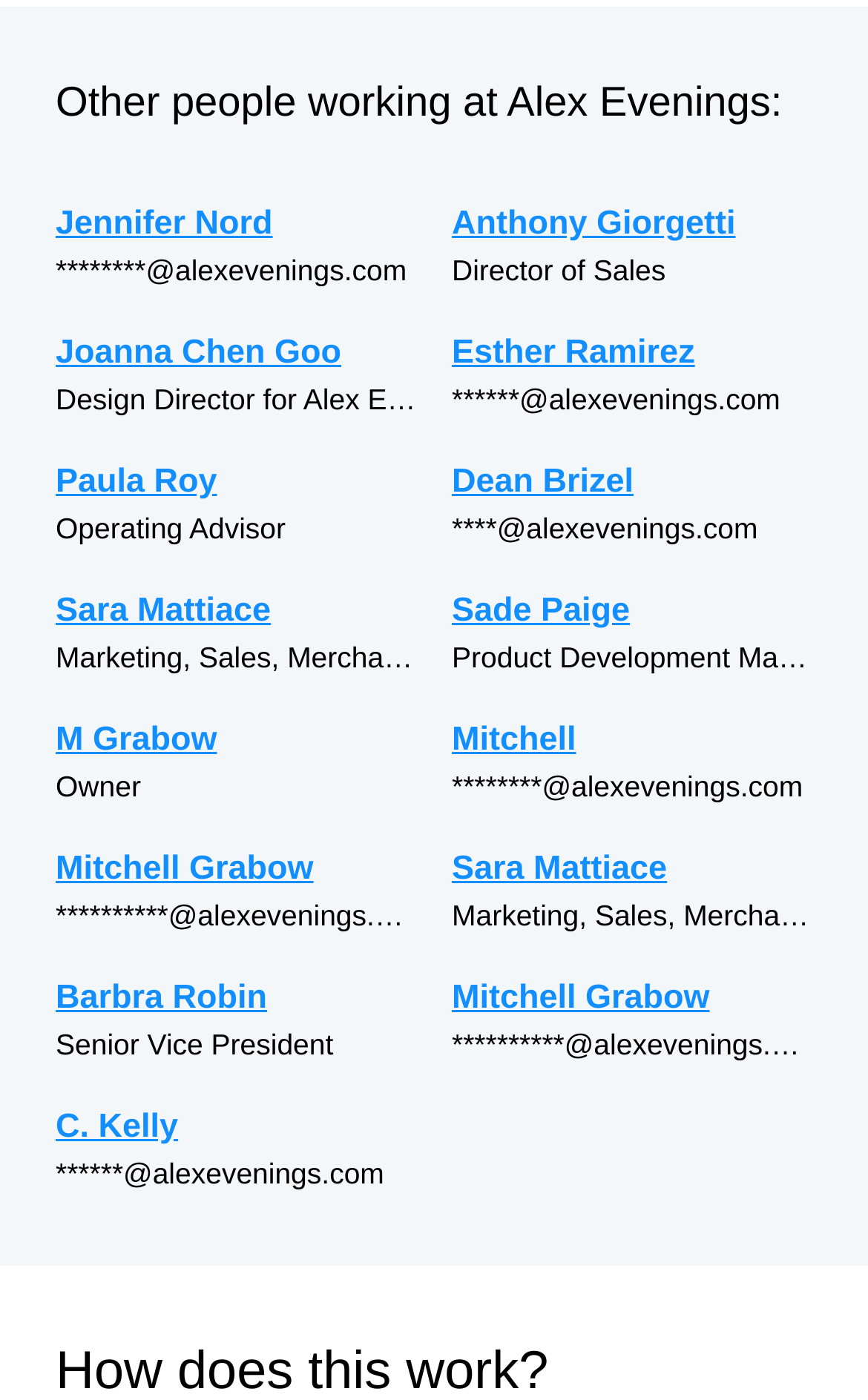Specify the bounding box coordinates of the element's area that should be clicked to execute the given instruction: "View Jennifer Nord's profile". The coordinates should be four float numbers between 0 and 1, i.e., [left, top, right, bottom].

[0.064, 0.141, 0.479, 0.177]